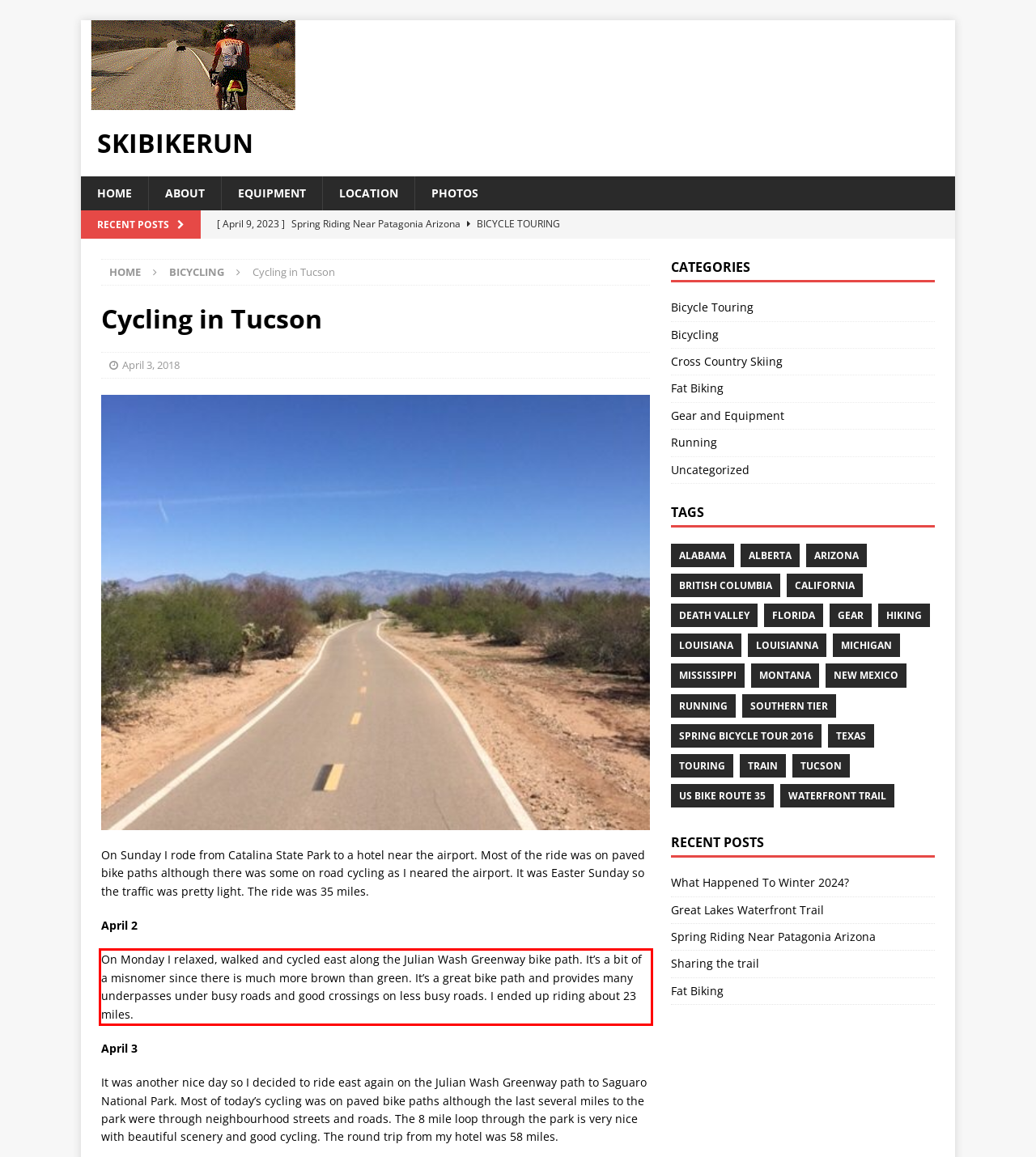You are presented with a screenshot containing a red rectangle. Extract the text found inside this red bounding box.

On Monday I relaxed, walked and cycled east along the Julian Wash Greenway bike path. It’s a bit of a misnomer since there is much more brown than green. It’s a great bike path and provides many underpasses under busy roads and good crossings on less busy roads. I ended up riding about 23 miles.